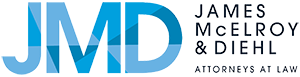Elaborate on the various elements present in the image.

The image displays the logo of James McElroy & Diehl, P.A., a law firm. The design prominently features the letters "JMD" in a modern and stylized font with a gradient in shades of blue, conveying professionalism and dynamism. Beneath the initials, the firm’s full name "JAMES MCELROY & DIEHL" is clearly spelled out, accompanied by the tagline "ATTORNEYS AT LAW." This logo underscores the firm’s commitment to providing legal services with a contemporary flair and reflects their identity in the legal landscape.